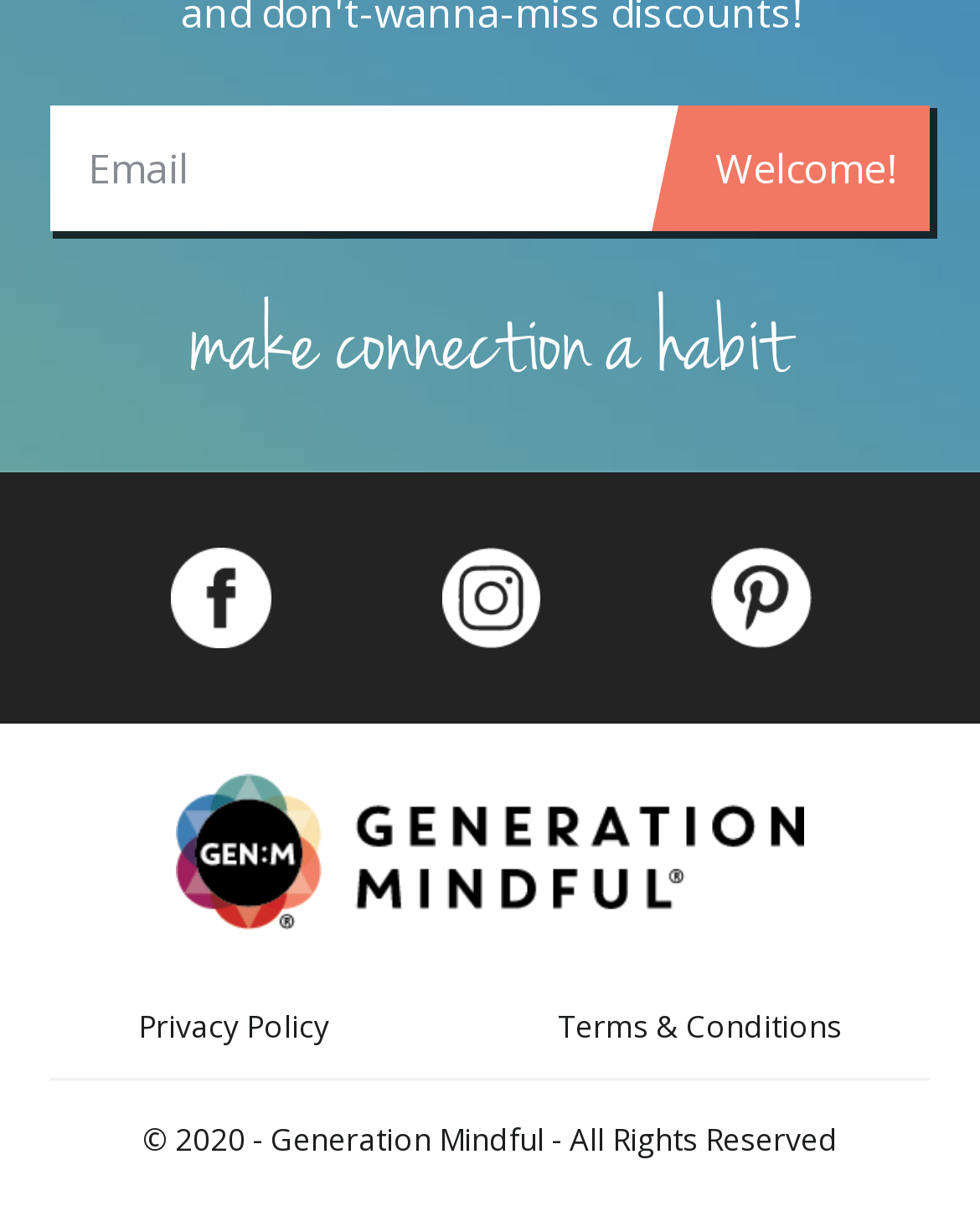What is the purpose of the textbox?
Look at the image and respond with a one-word or short-phrase answer.

Email